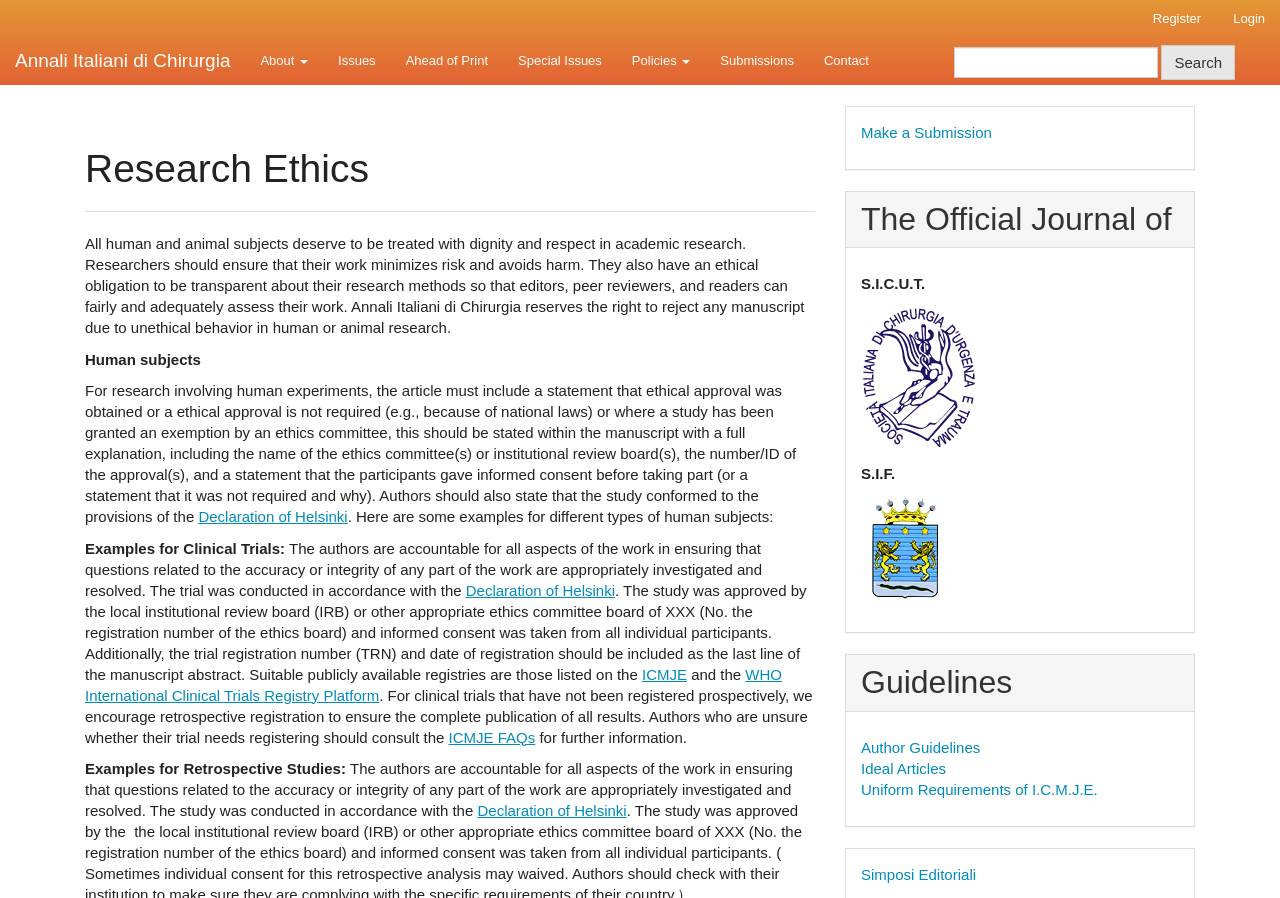Please identify the bounding box coordinates of the element I should click to complete this instruction: 'Click on the 'POLITIK' link'. The coordinates should be given as four float numbers between 0 and 1, like this: [left, top, right, bottom].

None